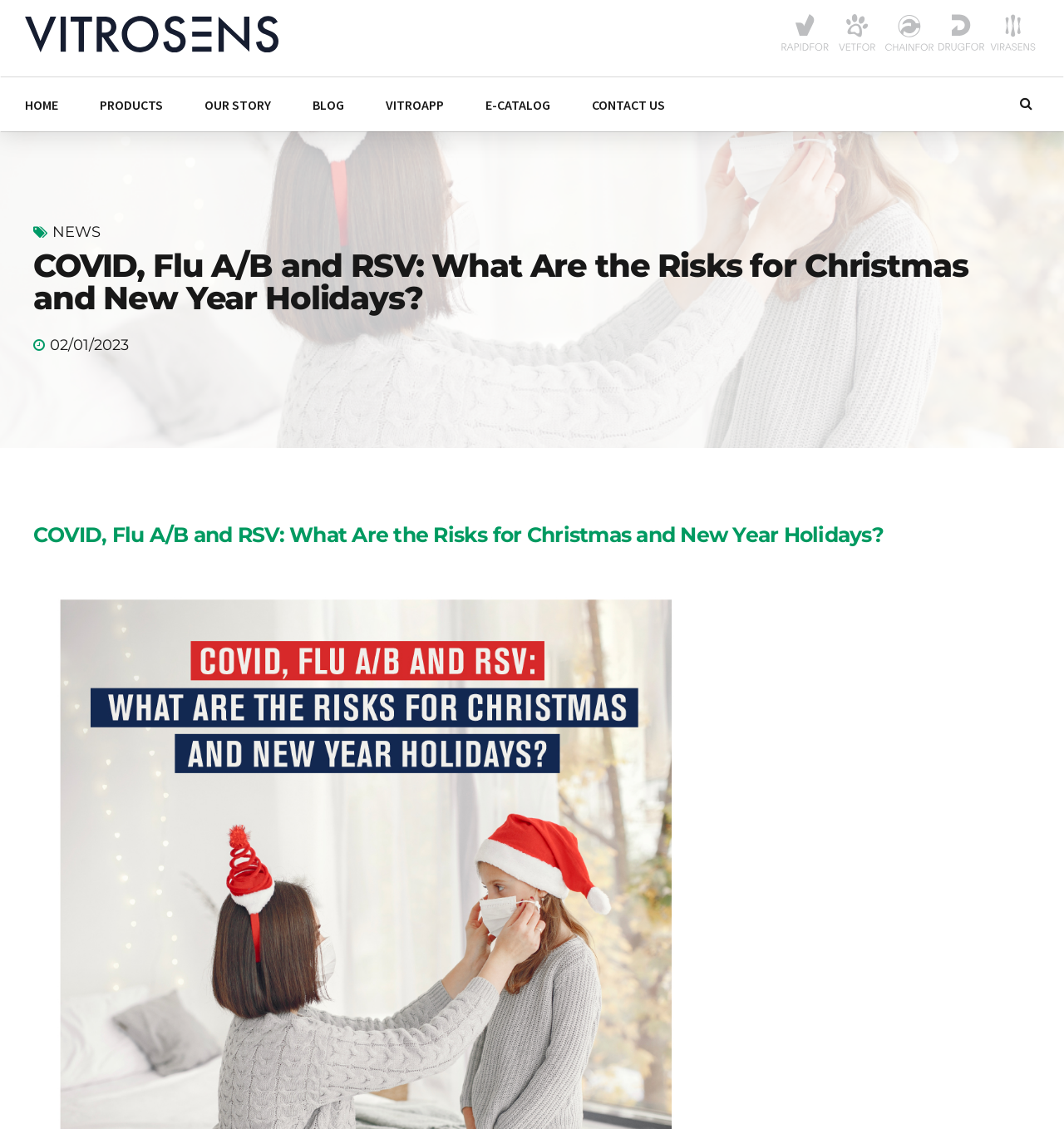Show me the bounding box coordinates of the clickable region to achieve the task as per the instruction: "View the Medical Rapid Tests".

[0.094, 0.085, 0.305, 0.119]